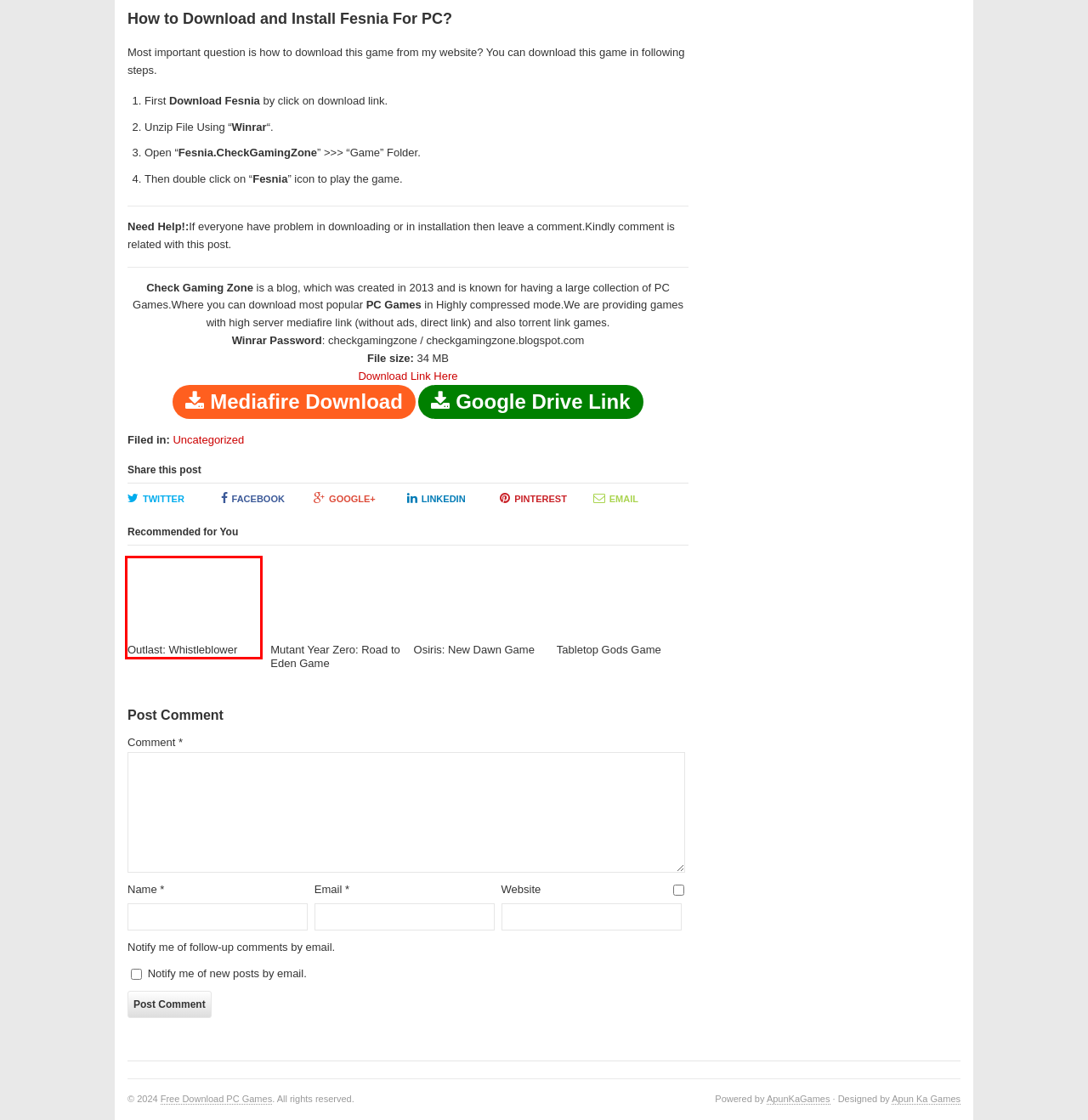A screenshot of a webpage is given, featuring a red bounding box around a UI element. Please choose the webpage description that best aligns with the new webpage after clicking the element in the bounding box. These are the descriptions:
A. PlayerUnknown's Battlegrounds - Free Download PC Games
B. Action Archives - Free Download PC Games
C. Uncategorized Archives - Free Download PC Games
D. Tabletop Gods Game - Free Download PC Games
E. Mutant Year Zero: Road to Eden Game - Free Download PC Games
F. Osiris: New Dawn Game - Free Download PC Games
G. Outlast: Whistleblower - Free Download PC Games
H. Horror Archives - Free Download PC Games

G